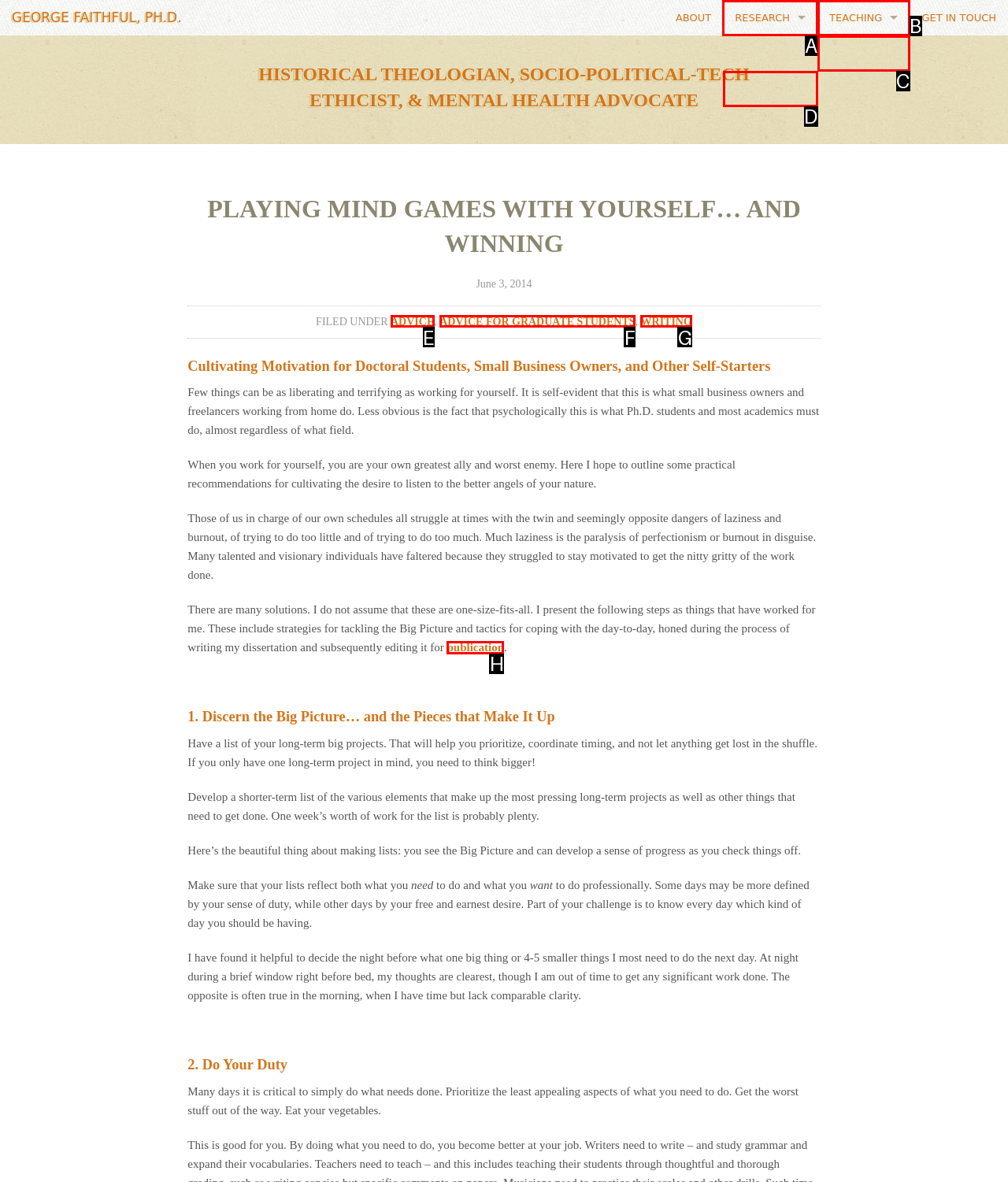Select the letter of the option that should be clicked to achieve the specified task: Click on the 'RESEARCH' link. Respond with just the letter.

A